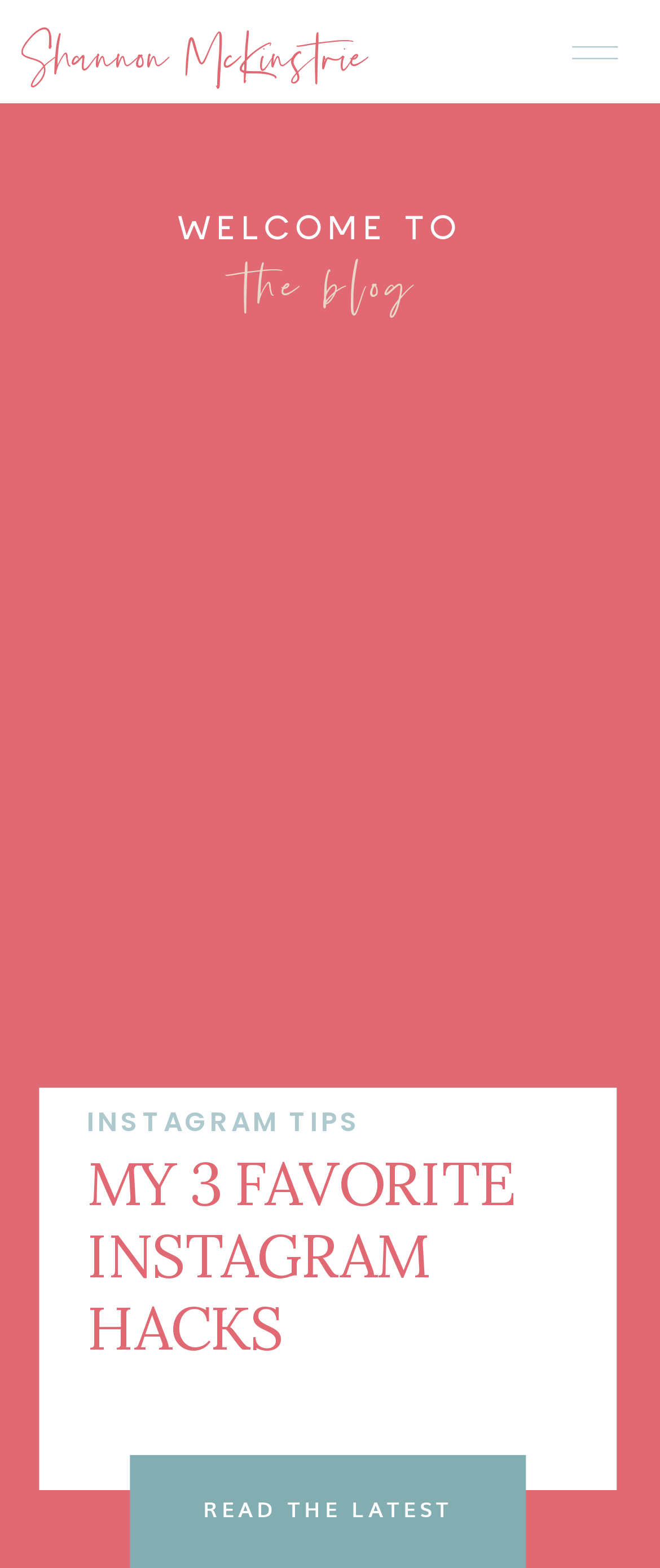Summarize the webpage with a detailed and informative caption.

The webpage appears to be a personal blog or website focused on Instagram-related content. At the top, there is a prominent image taking up most of the width, situated near the top left corner. Below the image, there is a link to the website owner's name, "Shannon McKinstrie", positioned near the top left corner.

The main content area is divided into sections. On the left side, there is a heading "the blog" and another heading "WELCOME TO" situated closely together. On the right side, there is a link "READ THE LATEST" located near the bottom right corner.

The central section is dedicated to Instagram-related content. There is a heading "MY 3 FAVORITE INSTAGRAM HACKS" in a larger font, with a link to the same title directly below it. Above this section, there is a link "INSTAGRAM TIPS" situated near the top center of the page.

Overall, the webpage has a simple and clean layout, with a focus on Instagram-related topics and the website owner's blog content.